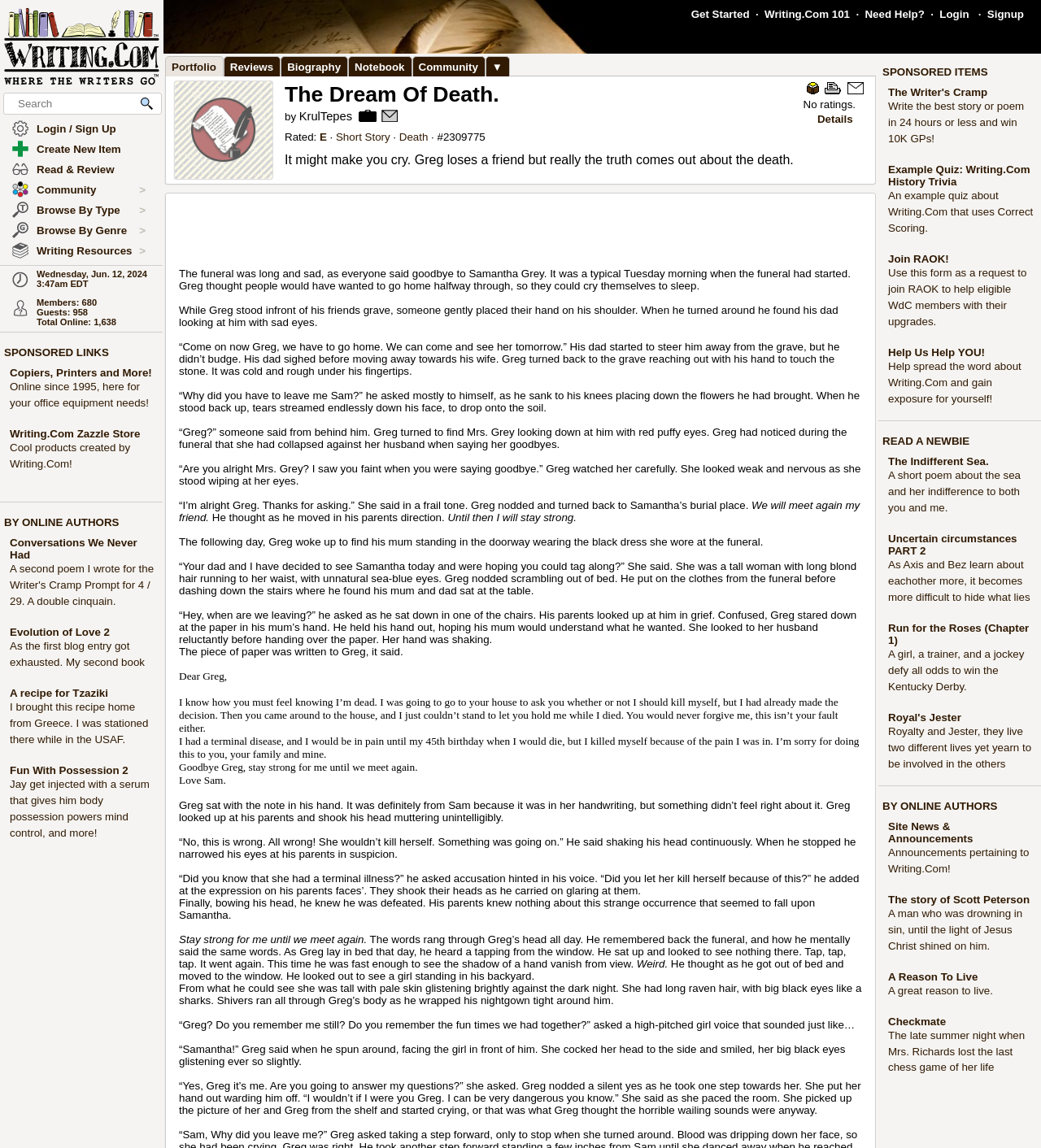Can you specify the bounding box coordinates of the area that needs to be clicked to fulfill the following instruction: "Login to your account"?

[0.903, 0.007, 0.931, 0.018]